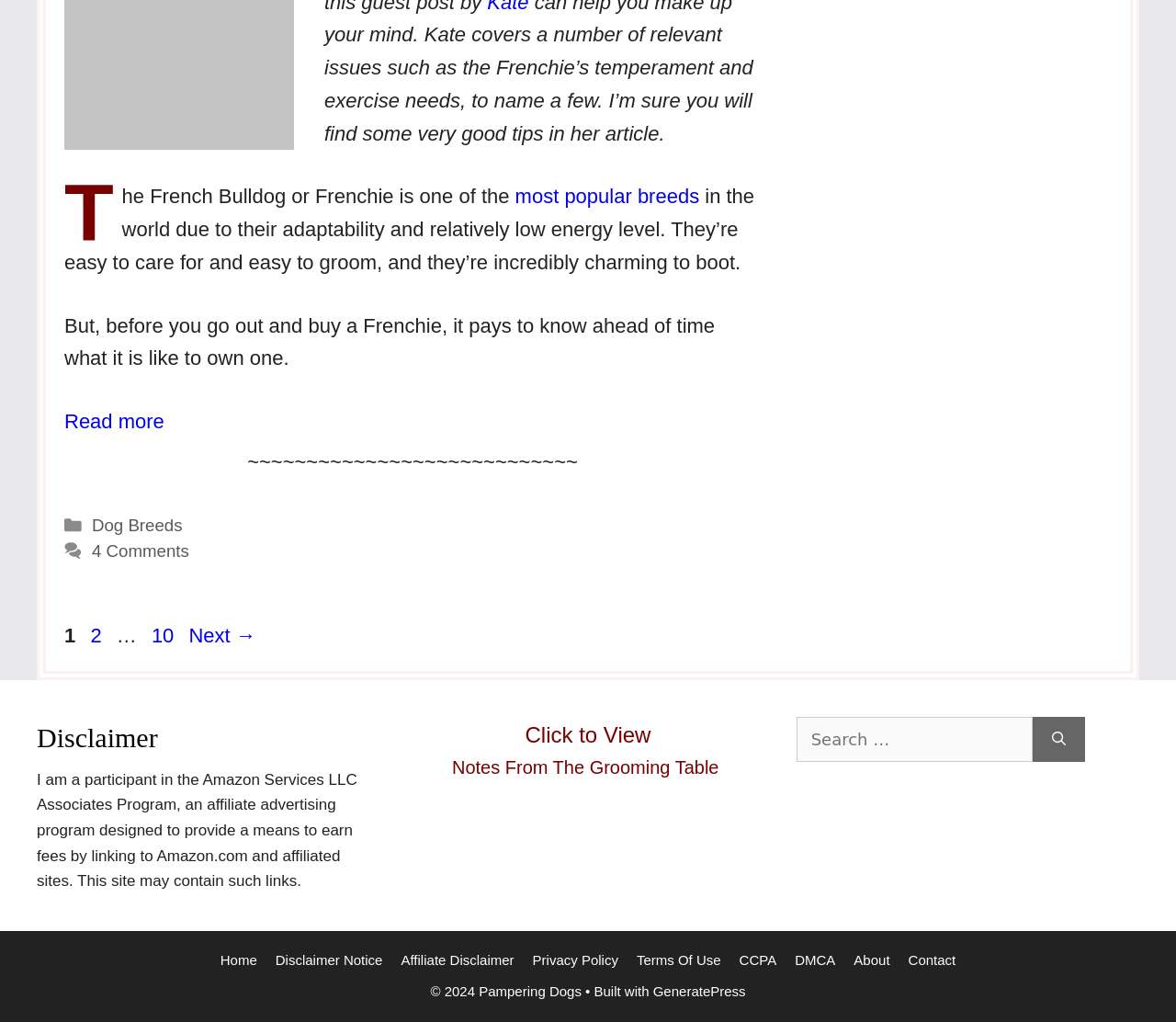Please find the bounding box coordinates of the element that must be clicked to perform the given instruction: "Read more about French Bulldog". The coordinates should be four float numbers from 0 to 1, i.e., [left, top, right, bottom].

[0.055, 0.401, 0.14, 0.424]